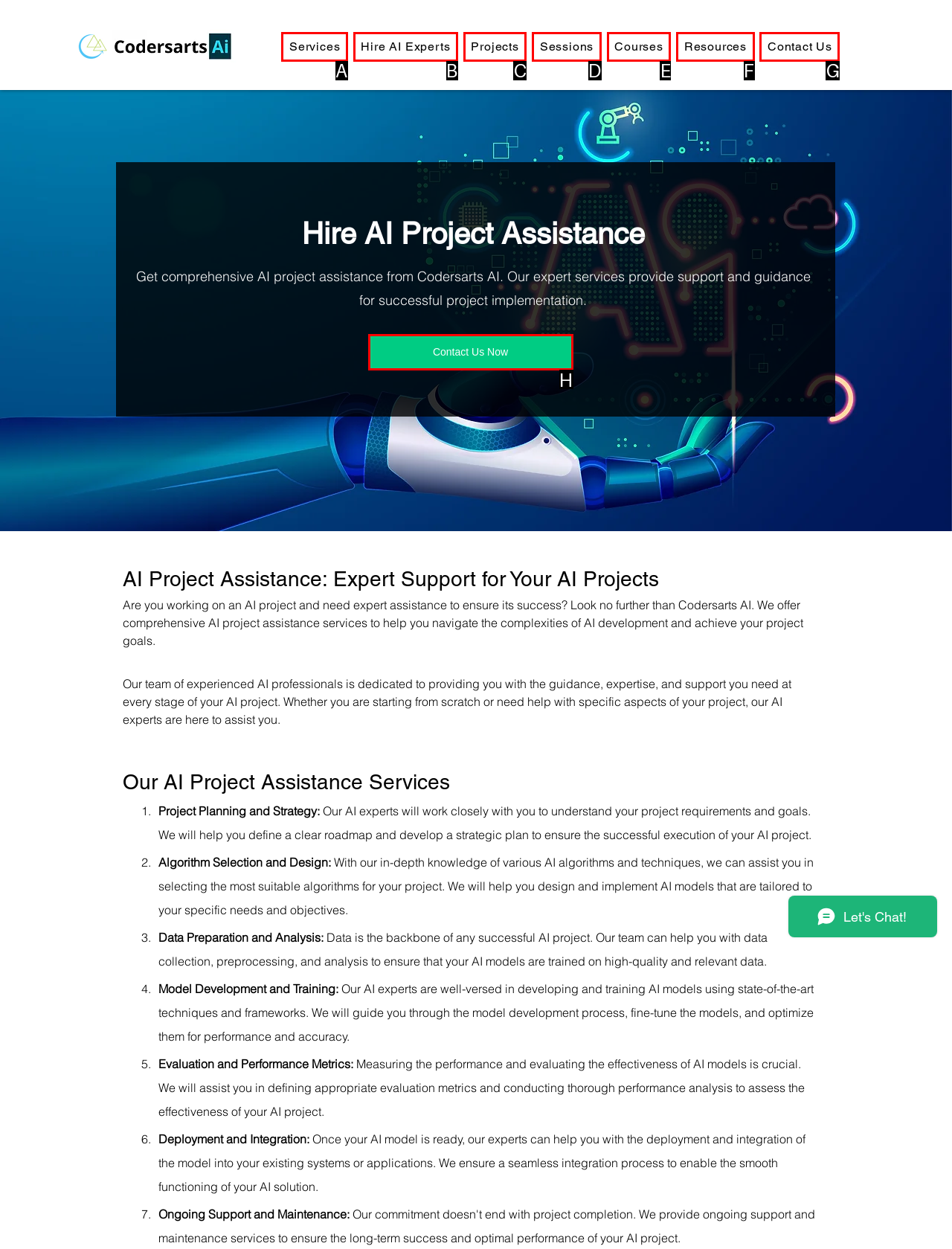Identify the correct option to click in order to complete this task: Click the 'Contact Us' link
Answer with the letter of the chosen option directly.

G